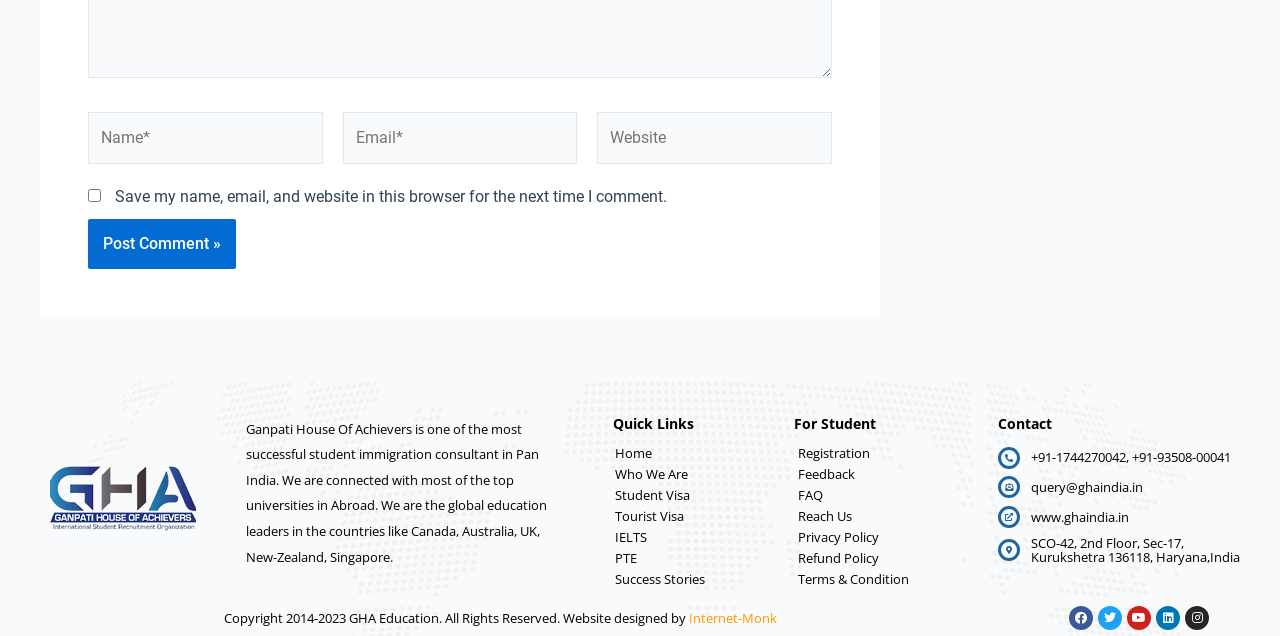Determine the bounding box coordinates of the region to click in order to accomplish the following instruction: "Enter your name". Provide the coordinates as four float numbers between 0 and 1, specifically [left, top, right, bottom].

[0.069, 0.176, 0.252, 0.258]